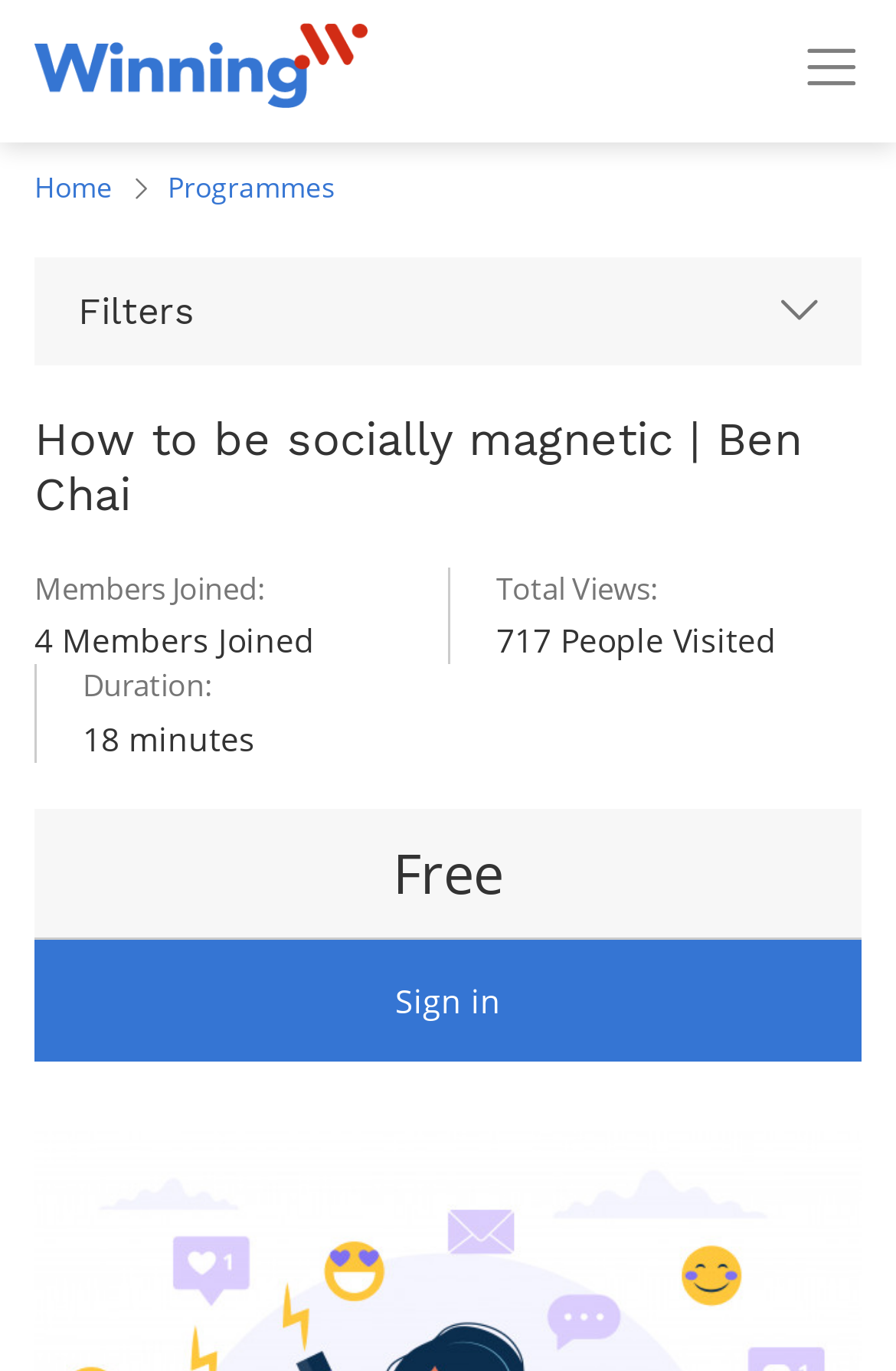Extract the bounding box coordinates for the HTML element that matches this description: "Home". The coordinates should be four float numbers between 0 and 1, i.e., [left, top, right, bottom].

[0.038, 0.122, 0.126, 0.151]